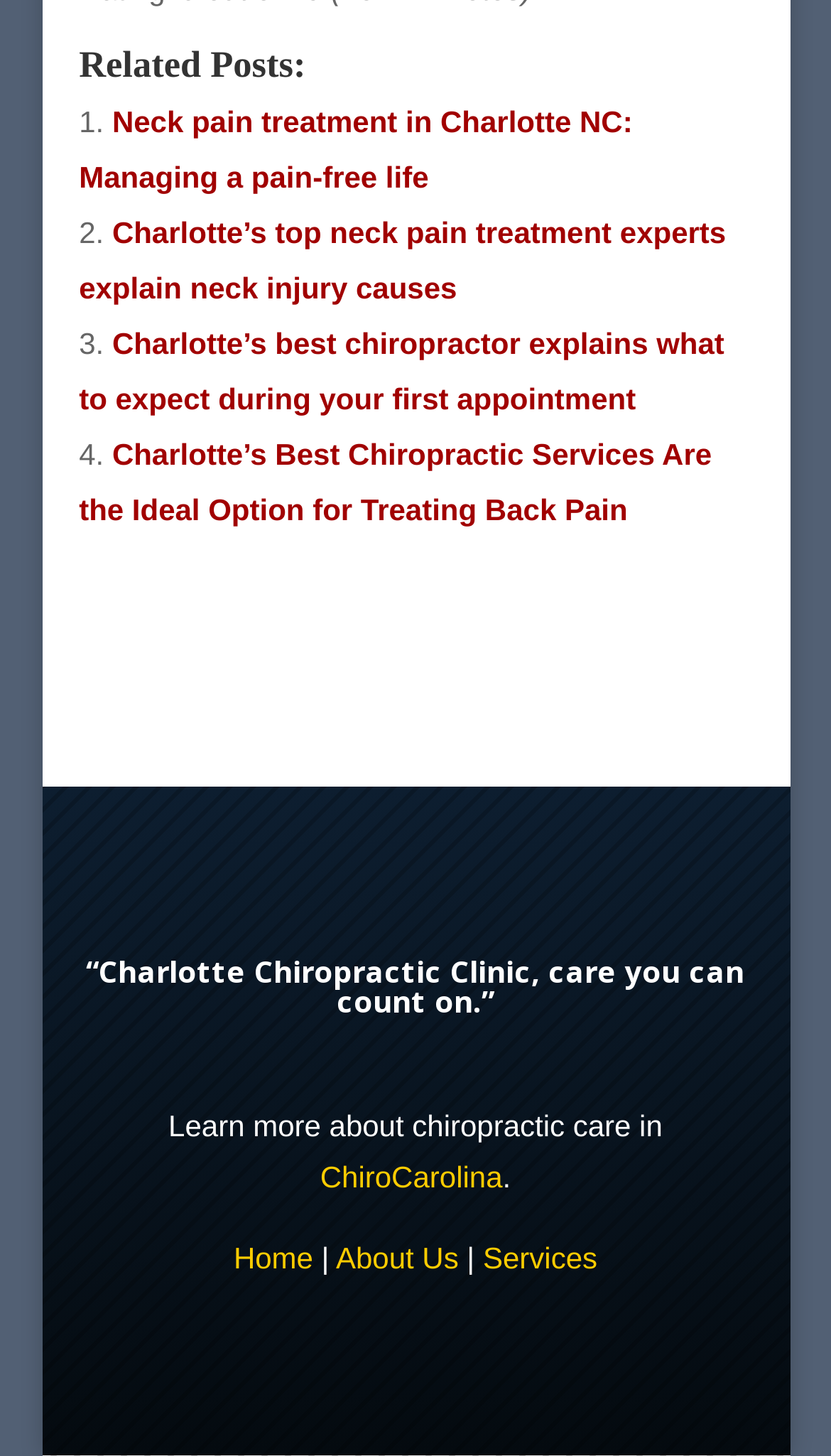Locate the bounding box coordinates of the element that should be clicked to fulfill the instruction: "Go to home page".

[0.281, 0.852, 0.377, 0.875]